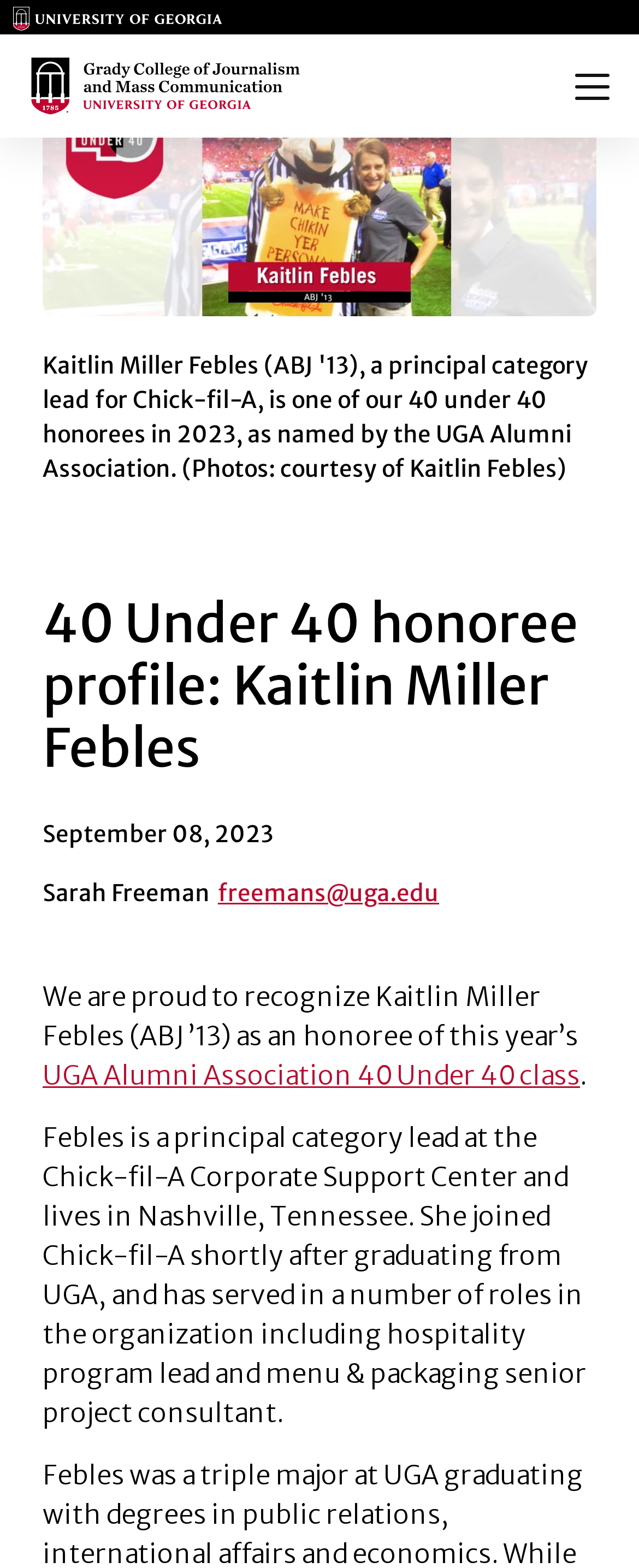What is Kaitlin Febles' job title?
Refer to the screenshot and deliver a thorough answer to the question presented.

The answer can be found in the StaticText element 'Febles is a principal category lead at the Chick-fil-A Corporate Support Center and lives in Nashville, Tennessee.' which provides information about Kaitlin Febles' job title and other details.